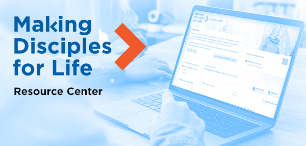Please study the image and answer the question comprehensively:
What is the purpose of the resource center?

The resource center is likely aimed at individuals seeking to deepen their understanding of their faith, and it provides educational materials and support related to spiritual growth and discipleship.